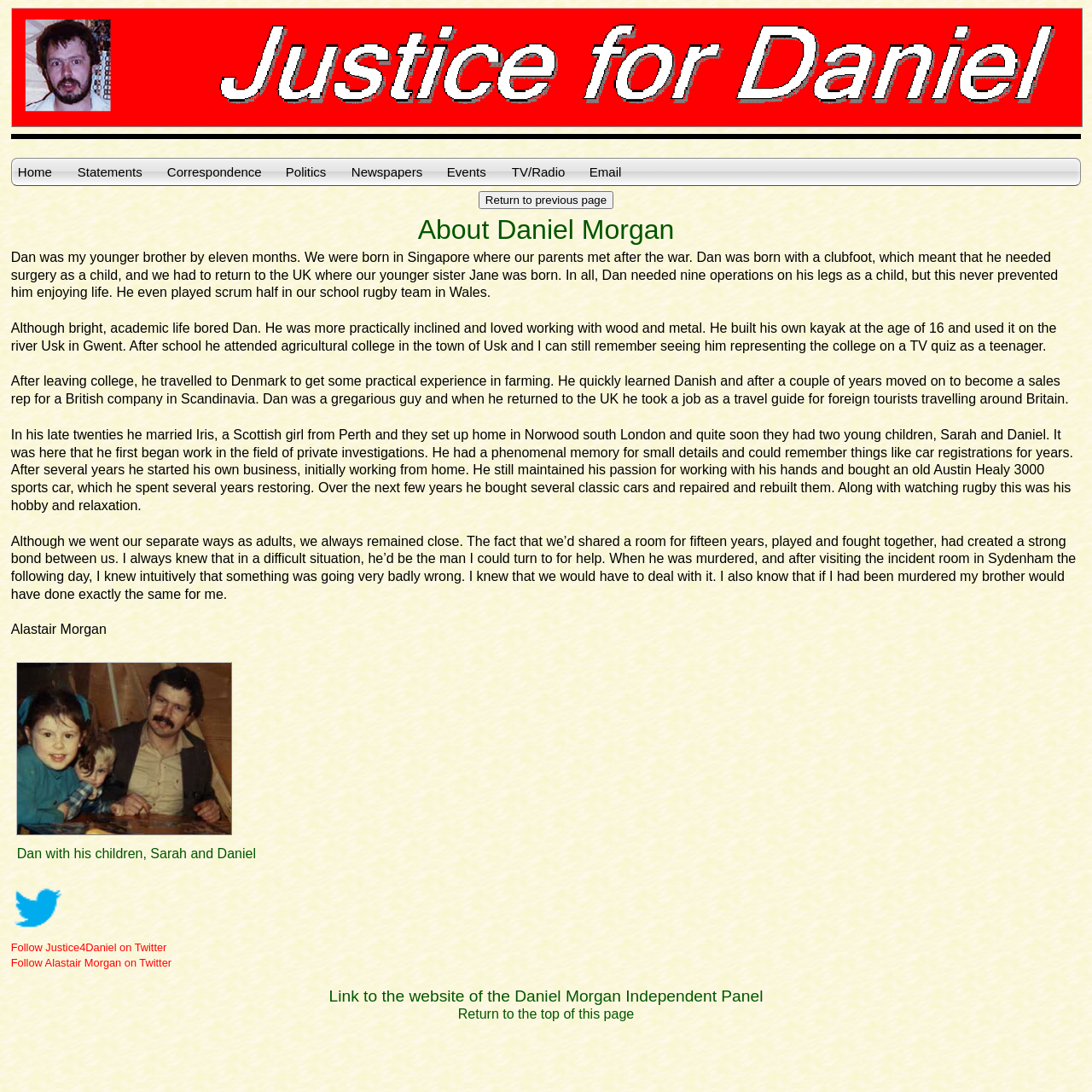Provide a brief response using a word or short phrase to this question:
What was Daniel Morgan's hobby?

Restoring classic cars